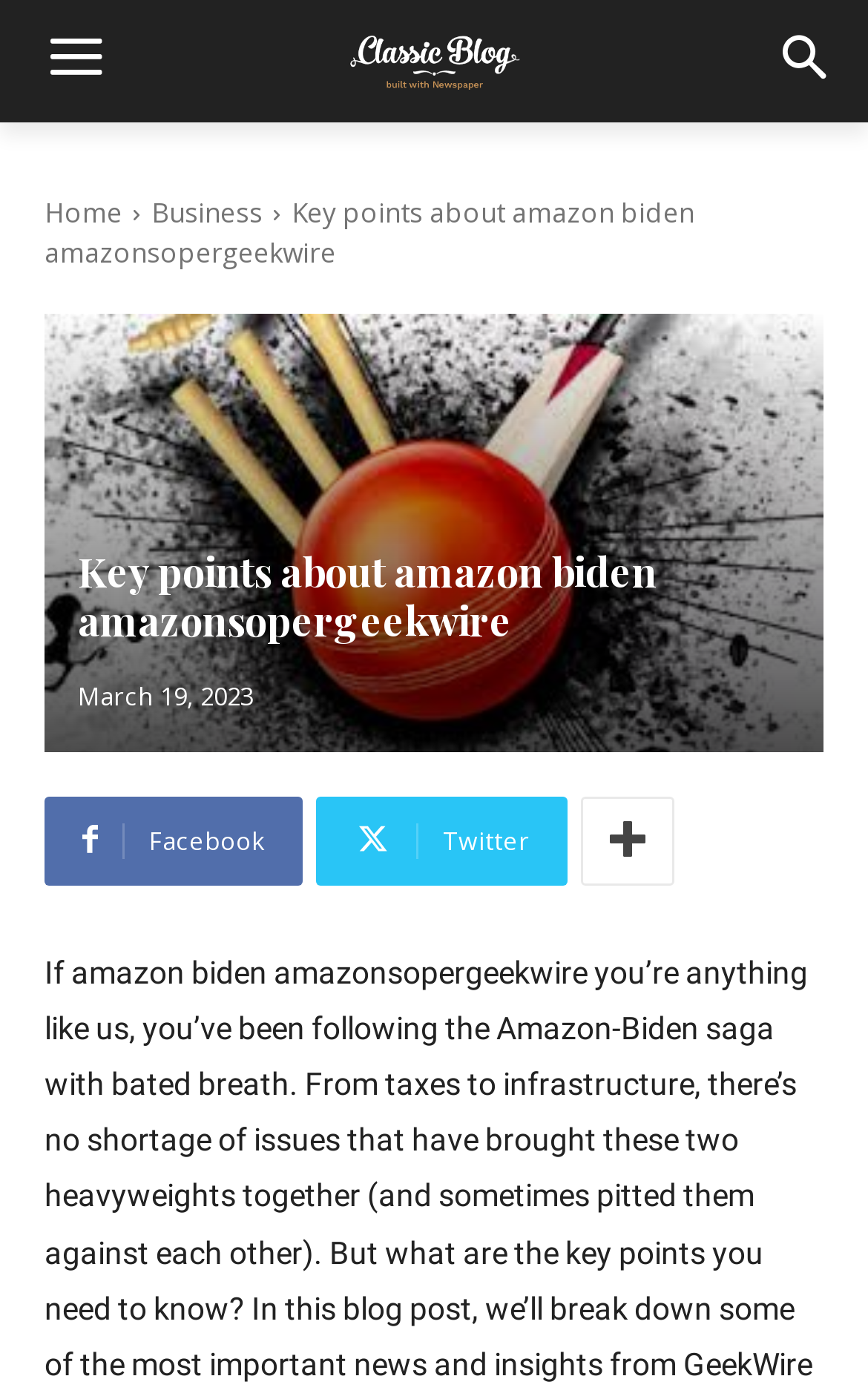Please determine and provide the text content of the webpage's heading.

Key points about amazon biden amazonsopergeekwire